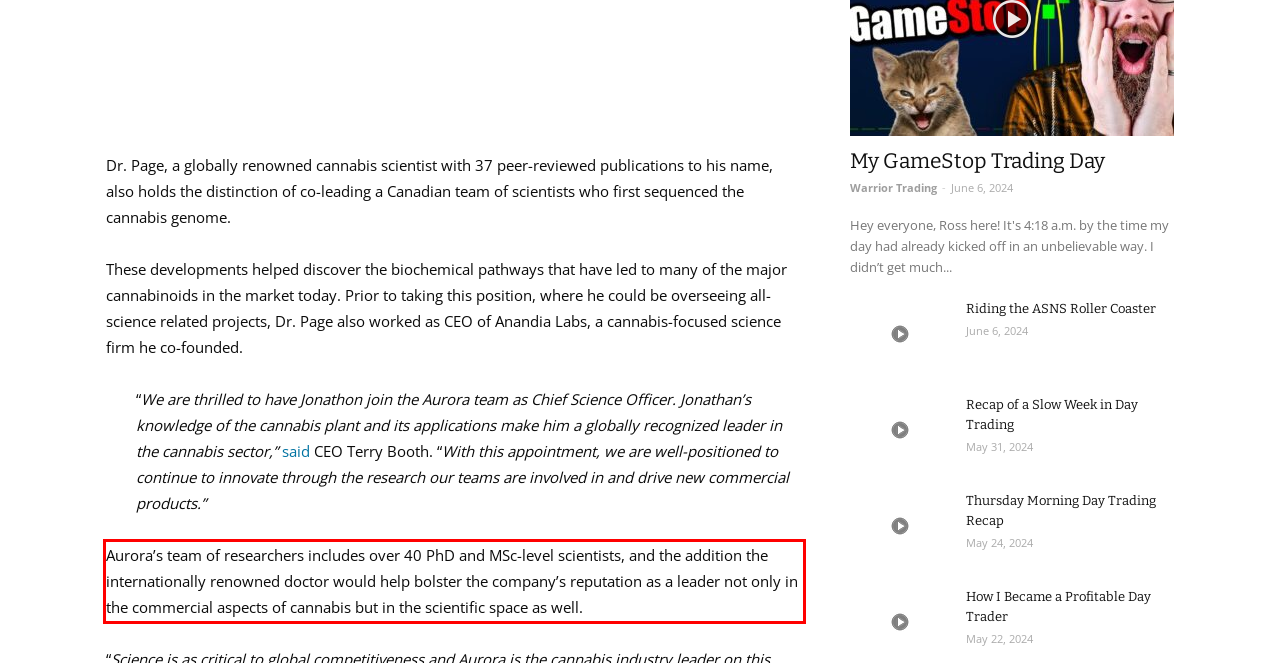Identify and extract the text within the red rectangle in the screenshot of the webpage.

Aurora’s team of researchers includes over 40 PhD and MSc-level scientists, and the addition the internationally renowned doctor would help bolster the company’s reputation as a leader not only in the commercial aspects of cannabis but in the scientific space as well.